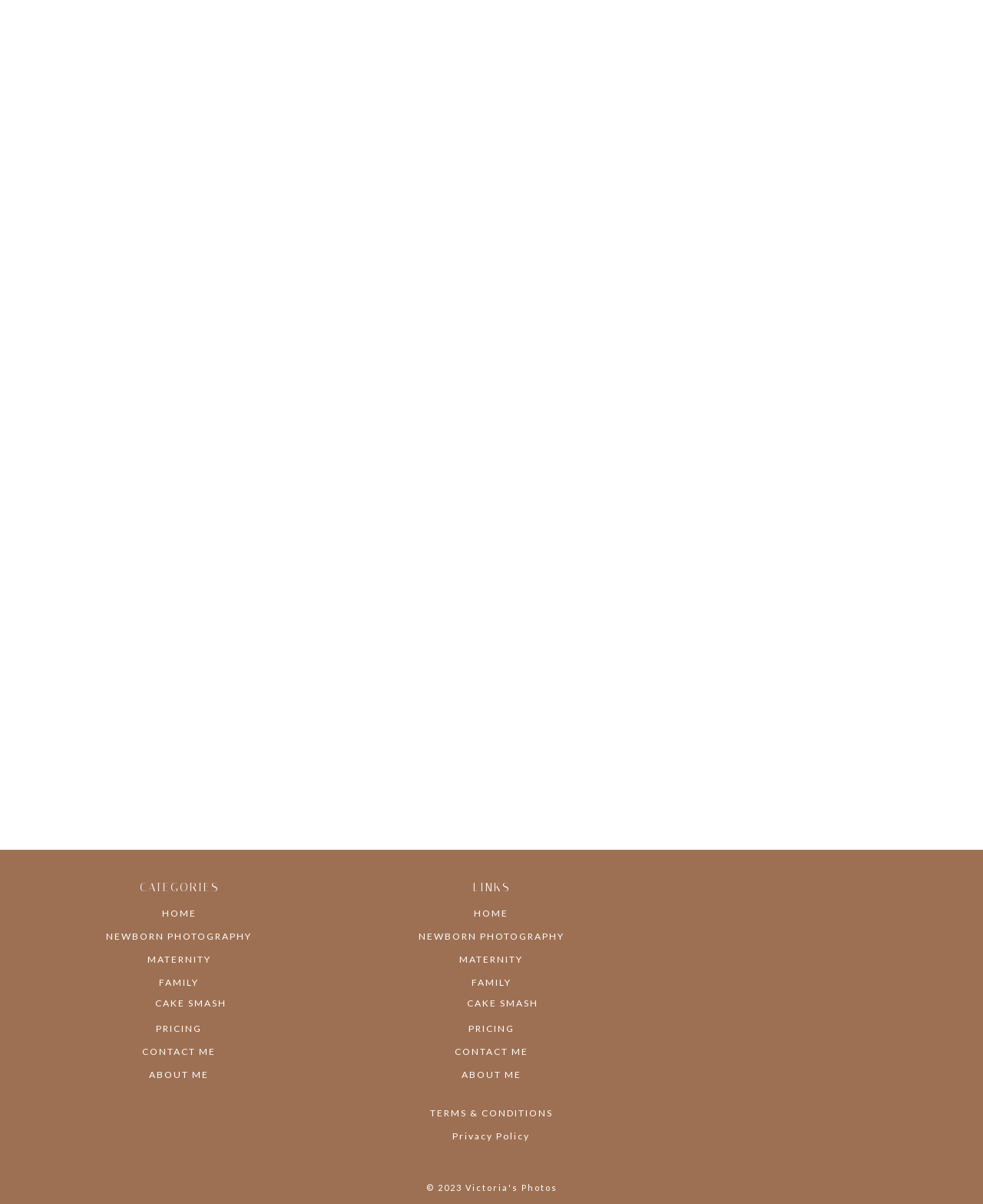Please mark the bounding box coordinates of the area that should be clicked to carry out the instruction: "check 'PRICING'".

[0.159, 0.849, 0.206, 0.859]